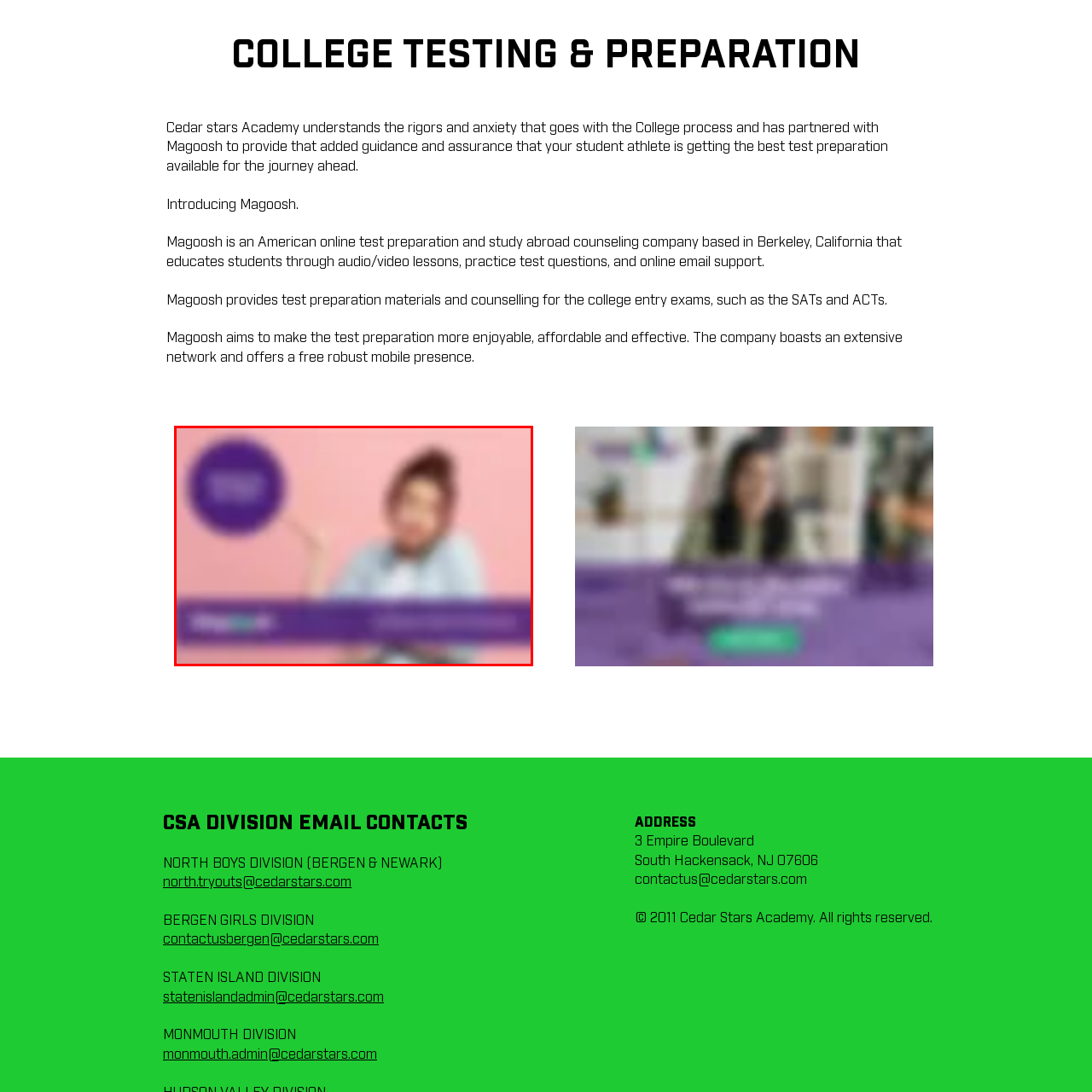Describe in detail the visual elements within the red-lined box.

The image features a young individual smiling and gesturing with one hand, set against a soft pink background. A prominent circular graphic floats above them, likely containing a motivating message or slogan. Below the individual, there is a horizontal banner displaying the "Magoosh" logo, emphasizing the company's name. This visual creatively promotes Magoosh, an online test preparation platform partnering with Cedar Stars Academy to provide educational support for students preparing for college entrance exams like the SAT and ACT. The overall design conveys a friendly and encouraging atmosphere, highlighting Magoosh's commitment to making the test preparation process enjoyable and effective.